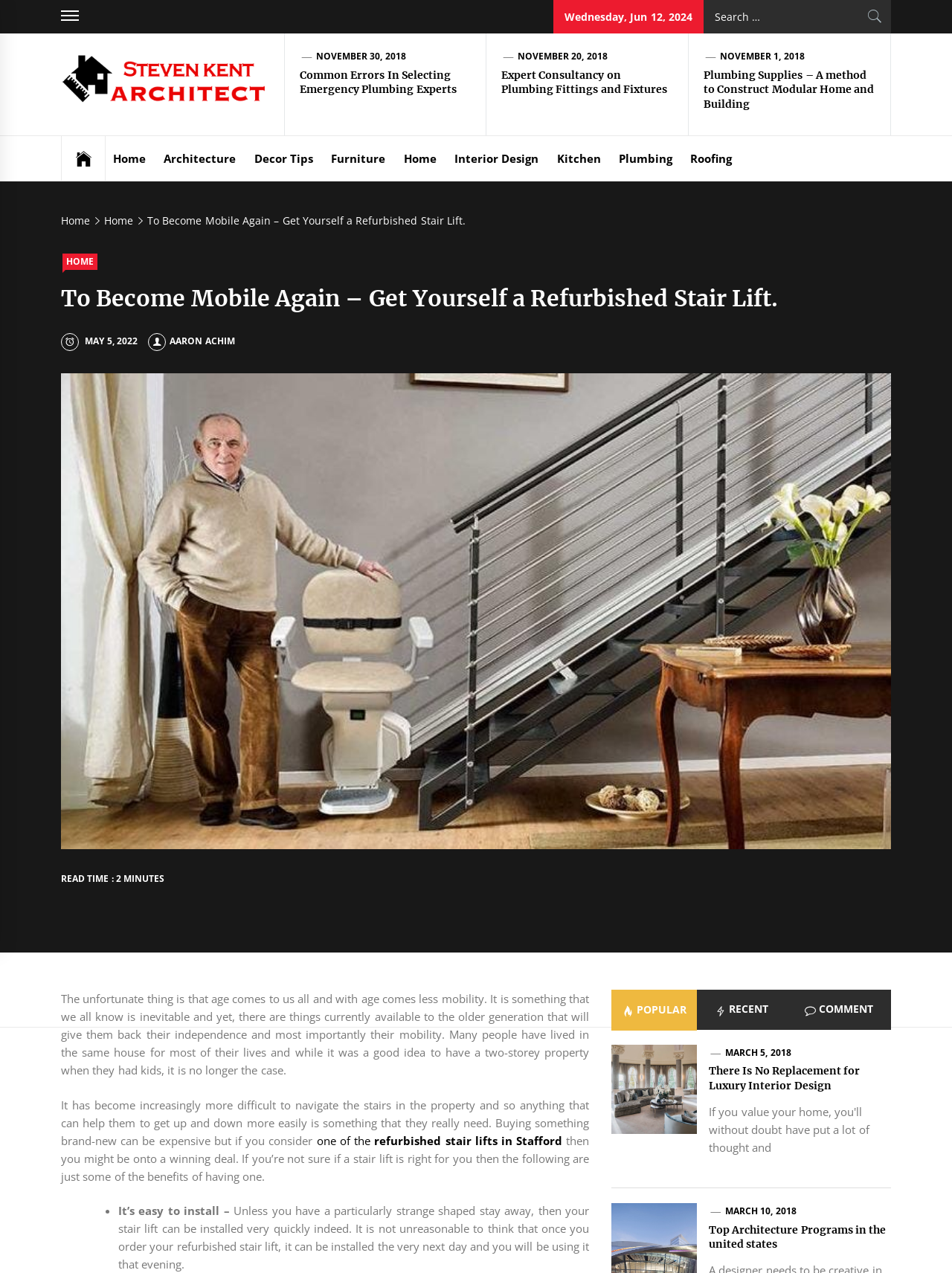Generate a detailed explanation of the webpage's features and information.

This webpage appears to be a blog or article page from a website focused on architecture, interior design, and home-related topics. At the top of the page, there is a navigation menu with links to various categories, including "Home", "Architecture", "Decor Tips", and more. Below the navigation menu, there is a search bar with a "Search" button.

The main content of the page is an article titled "To Become Mobile Again – Get Yourself a Refurbished Stair Lift." The article discusses the challenges of mobility that come with age and how refurbished stair lifts can provide independence and mobility for older individuals. The article is divided into paragraphs, with some links and bullet points throughout.

To the right of the article, there is a sidebar with several sections. One section displays a list of recent articles, with links to each article and a brief description. Another section has a tab list with options for "POPULAR", "RECENT", and "COMMENT", with corresponding images next to each tab.

At the bottom of the page, there is a section with links to related articles, including "Common Errors In Selecting Emergency Plumbing Experts", "Expert Consultancy on Plumbing Fittings and Fixtures", and "Plumbing Supplies – A method to Construct Modular Home and Building".

Throughout the page, there are several images, including a logo at the top and various icons and graphics used to break up the text. The overall layout is clean and easy to navigate, with clear headings and concise text.